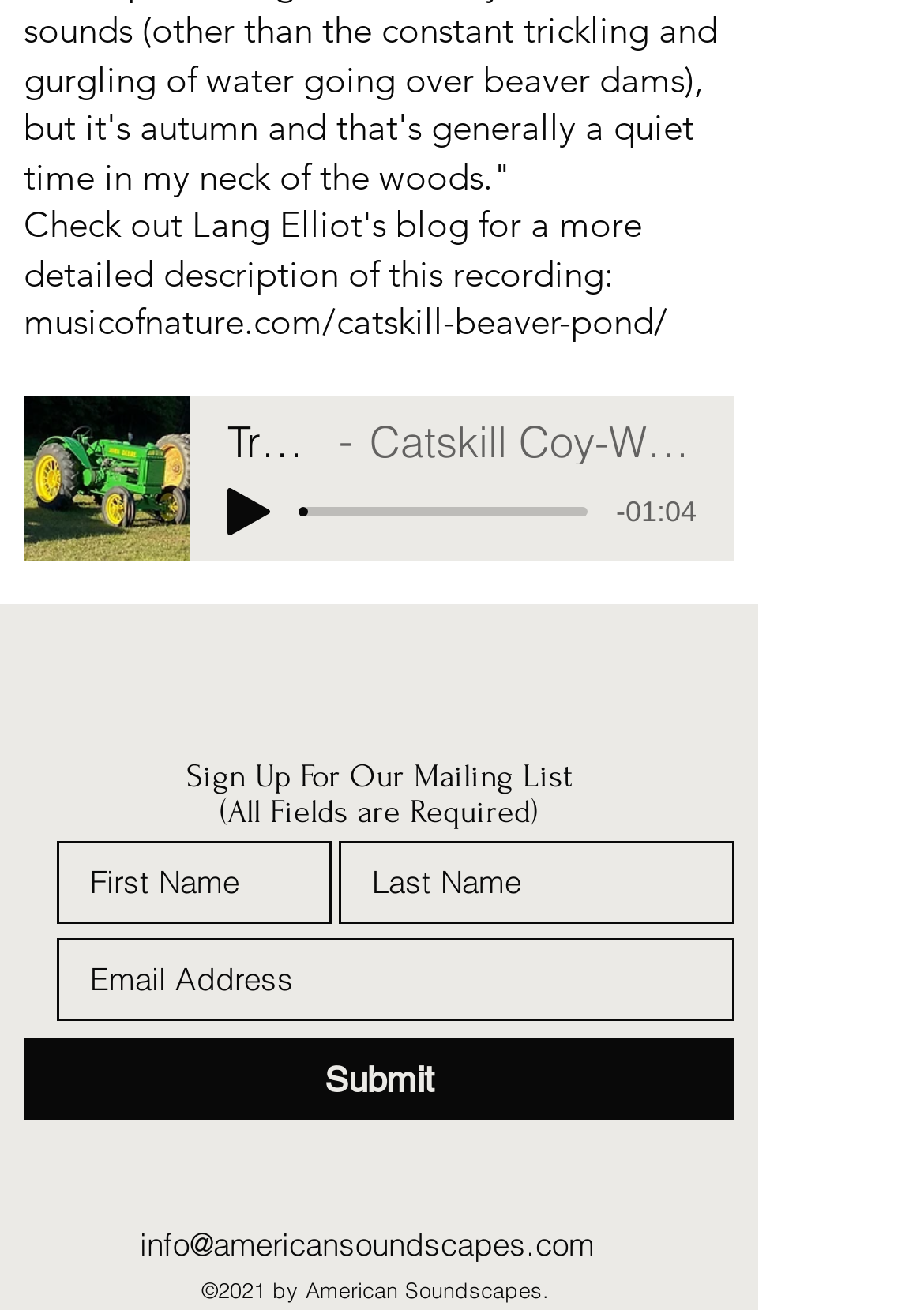Who owns the copyright of the webpage?
Refer to the image and offer an in-depth and detailed answer to the question.

The webpage has a static text element with the label '©2021 by American Soundscapes.' which indicates that American Soundscapes owns the copyright of the webpage.